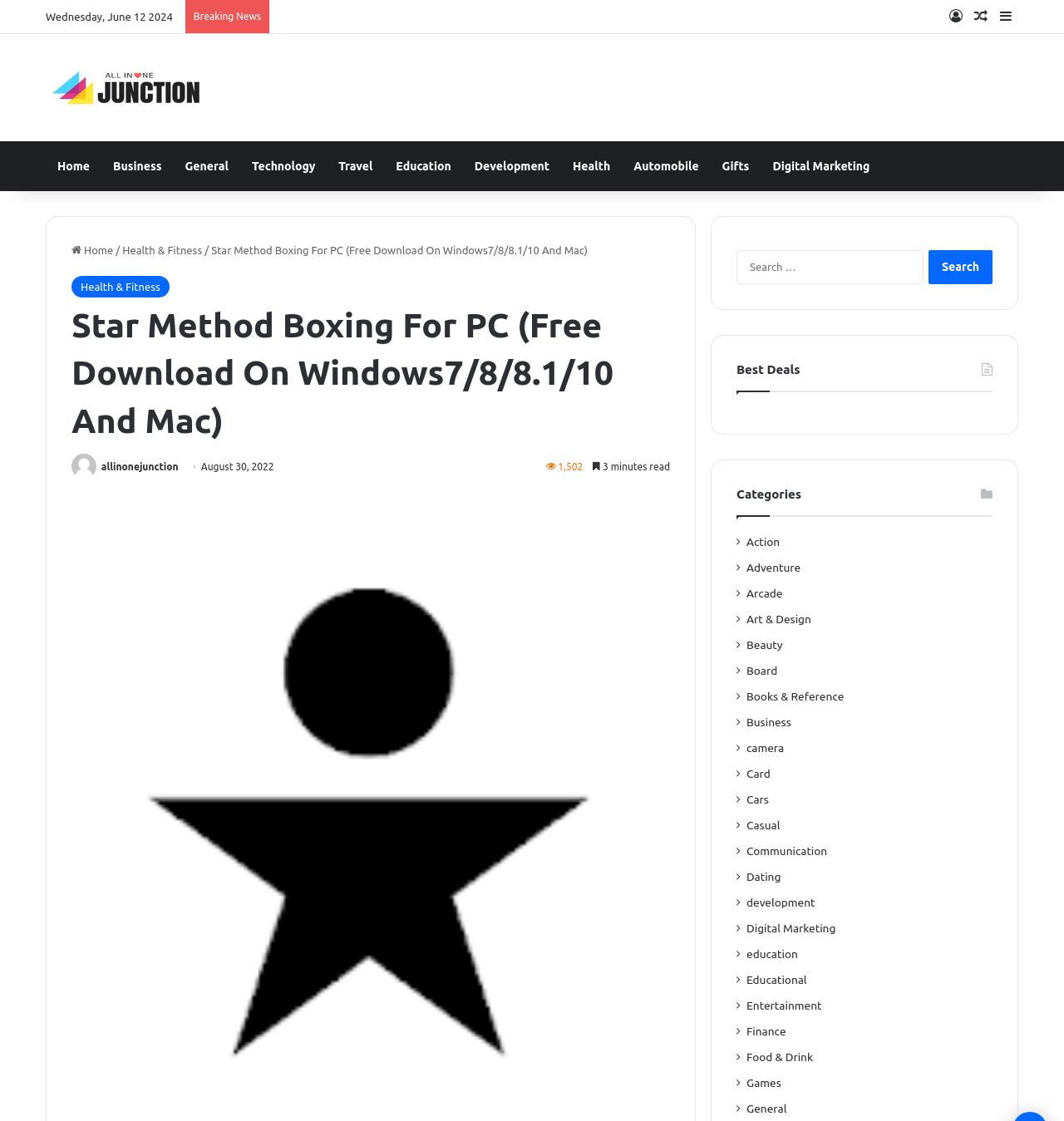Explain the webpage's design and content in an elaborate manner.

This webpage is about Star Method Boxing, a new boxing training system designed to help fighters achieve their maximum potential. At the top of the page, there is a navigation bar with links to "Log In", "Random Article", and "Sidebar". Below this, there is a secondary navigation bar with a date "Wednesday, June 12 2024" and a "Breaking News" section.

On the left side of the page, there is a primary navigation bar with links to various categories such as "Home", "Business", "General", "Technology", "Travel", "Education", "Development", "Health", "Automobile", "Gifts", and "Digital Marketing". 

In the main content area, there is a header section with a link to "Home" and a breadcrumb trail showing the current page "Star Method Boxing For PC (Free Download On Windows7/8/8.1/10 And Mac)". Below this, there is a heading with the same title and a photo of "allinonejunction". 

On the right side of the page, there is a search bar with a search button and a section showing "Best Deals" and "Categories". The categories section has a long list of links to various topics such as "Action", "Adventure", "Arcade", "Art & Design", and many more.

Overall, the webpage appears to be a blog or article page about Star Method Boxing, with navigation and search functionality on the sides.